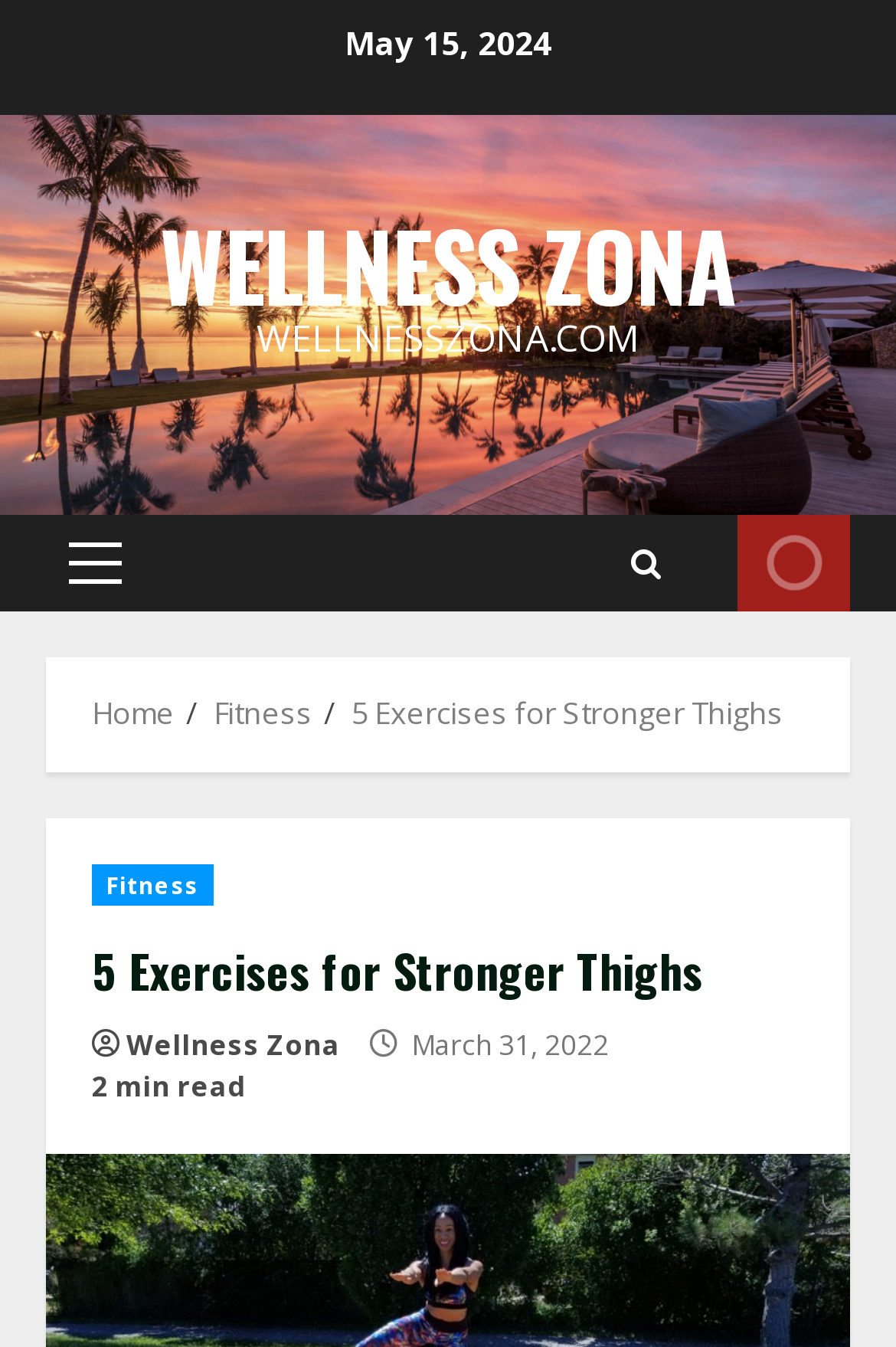How long does it take to read the current article?
Look at the image and respond with a one-word or short-phrase answer.

2 min